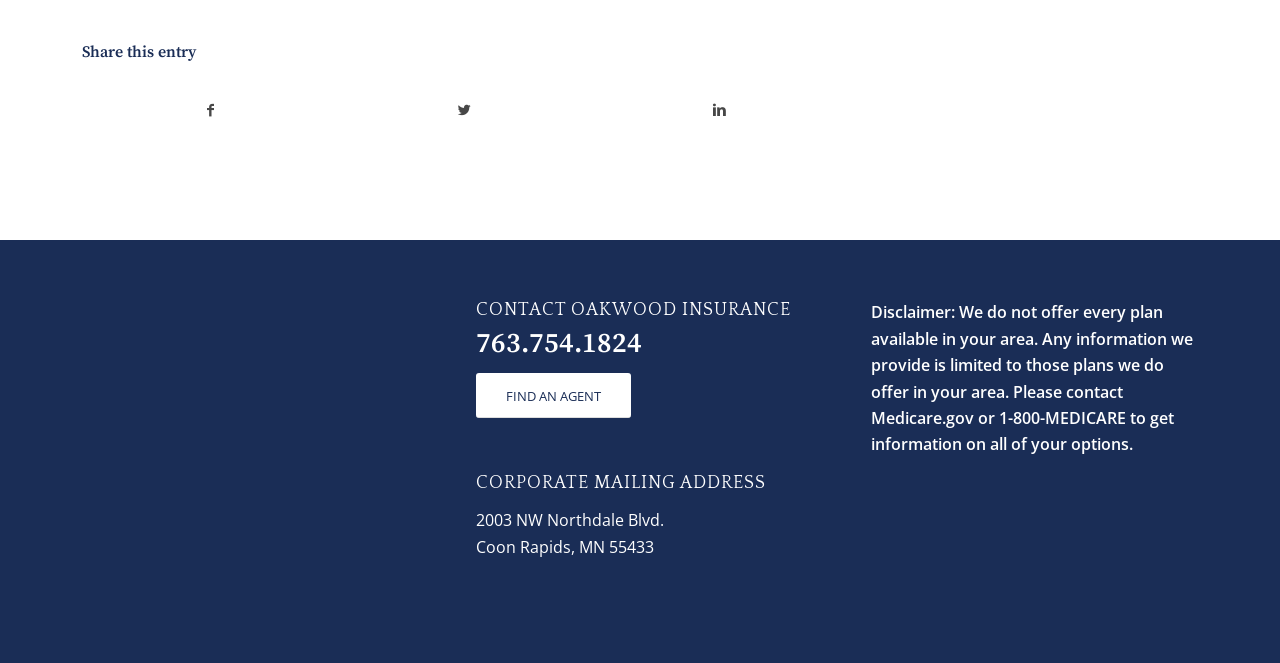Find the UI element described as: "Sign up now" and predict its bounding box coordinates. Ensure the coordinates are four float numbers between 0 and 1, [left, top, right, bottom].

None